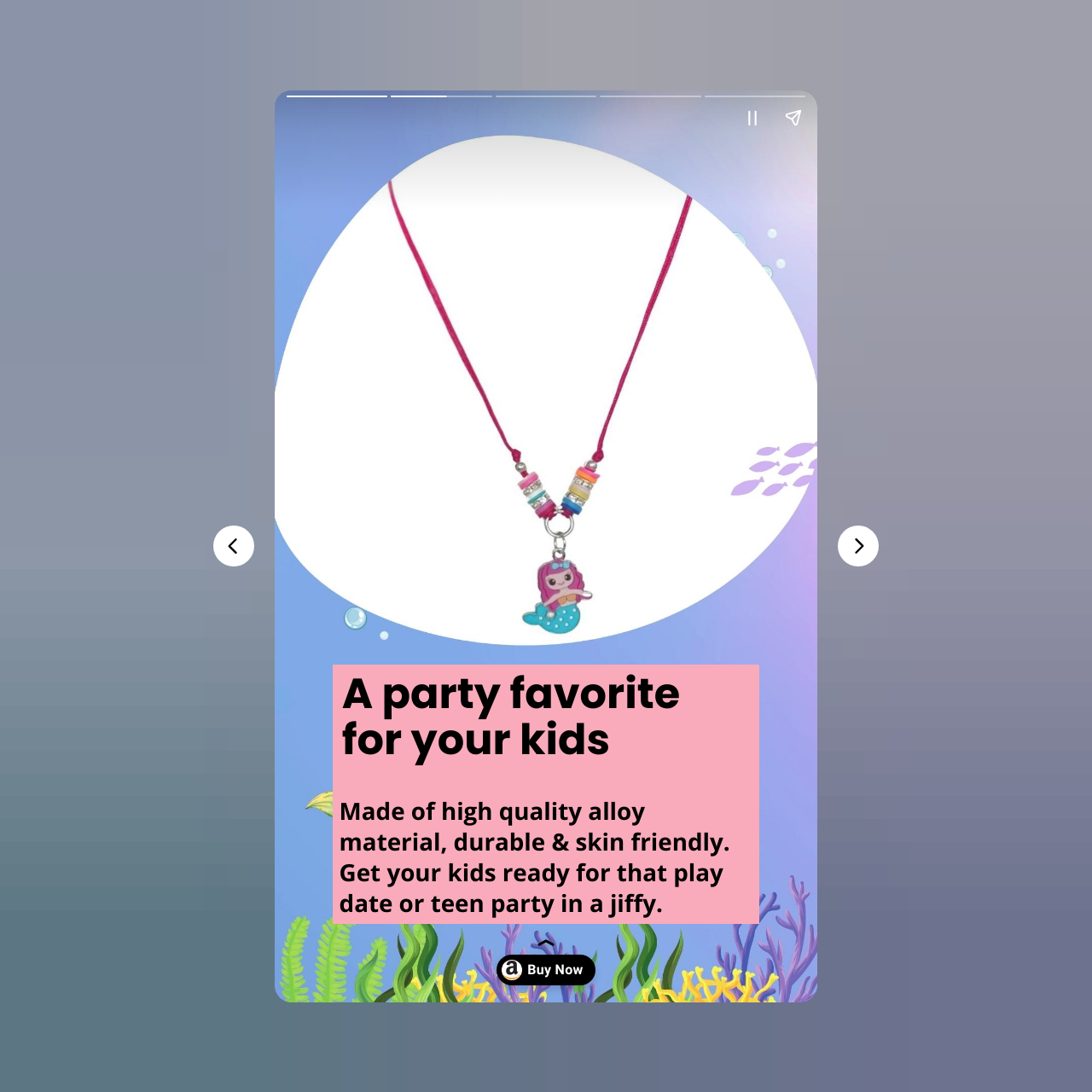Please find the top heading of the webpage and generate its text.

Colorful & Sparkly Mermaid Necklace